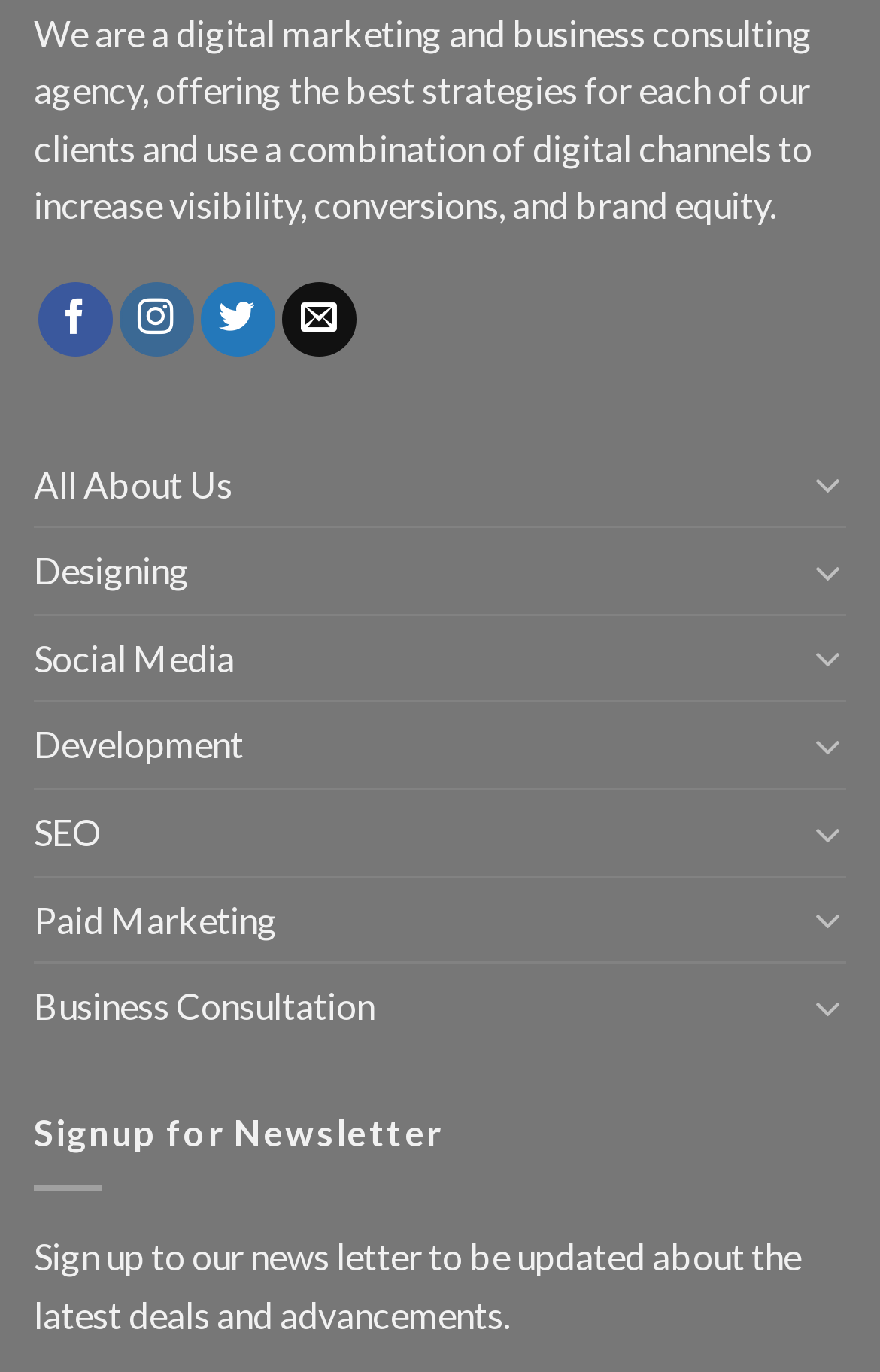Determine the bounding box coordinates of the region that needs to be clicked to achieve the task: "Check Tractor Review".

None